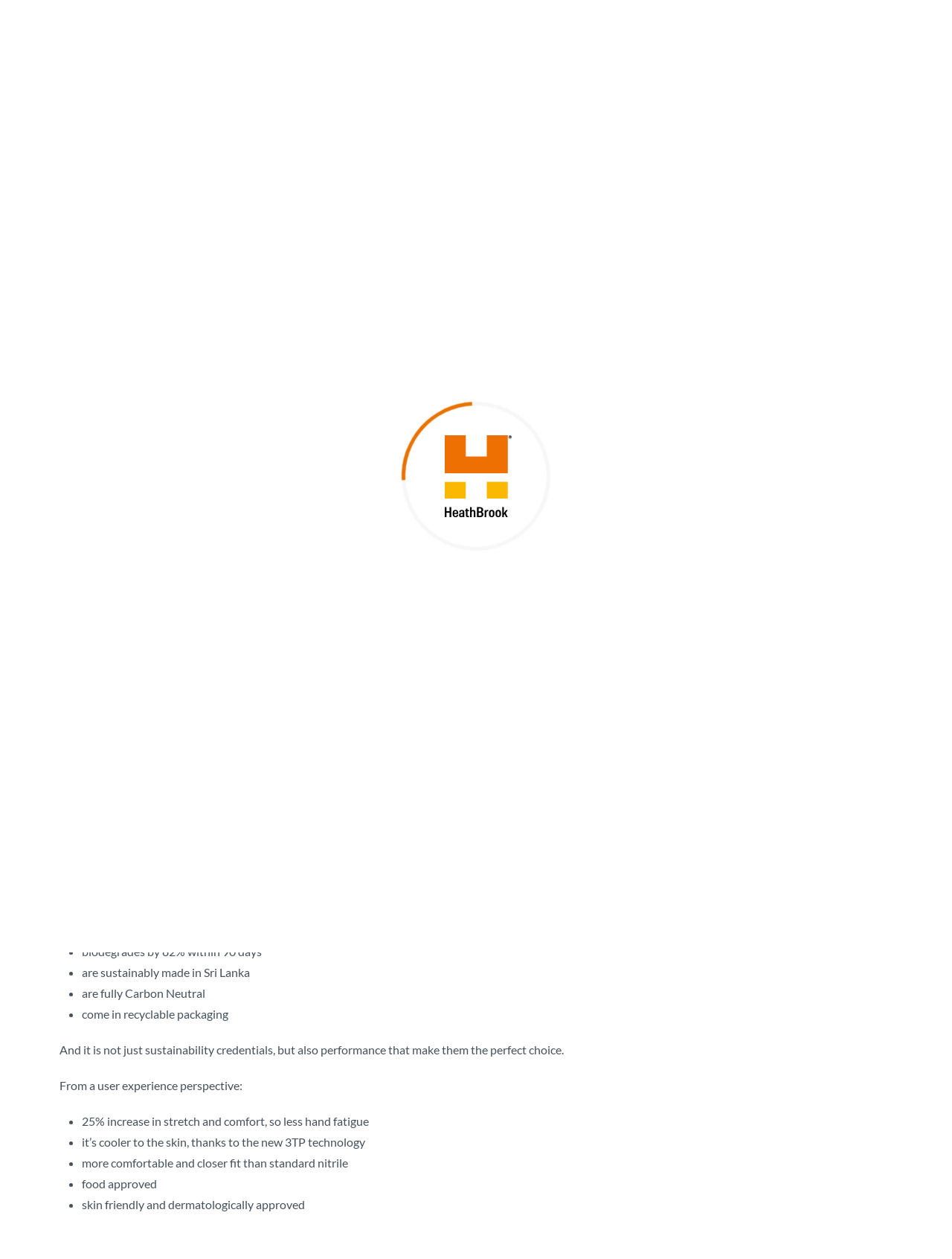Specify the bounding box coordinates of the element's area that should be clicked to execute the given instruction: "Search for something". The coordinates should be four float numbers between 0 and 1, i.e., [left, top, right, bottom].

[0.143, 0.298, 0.534, 0.346]